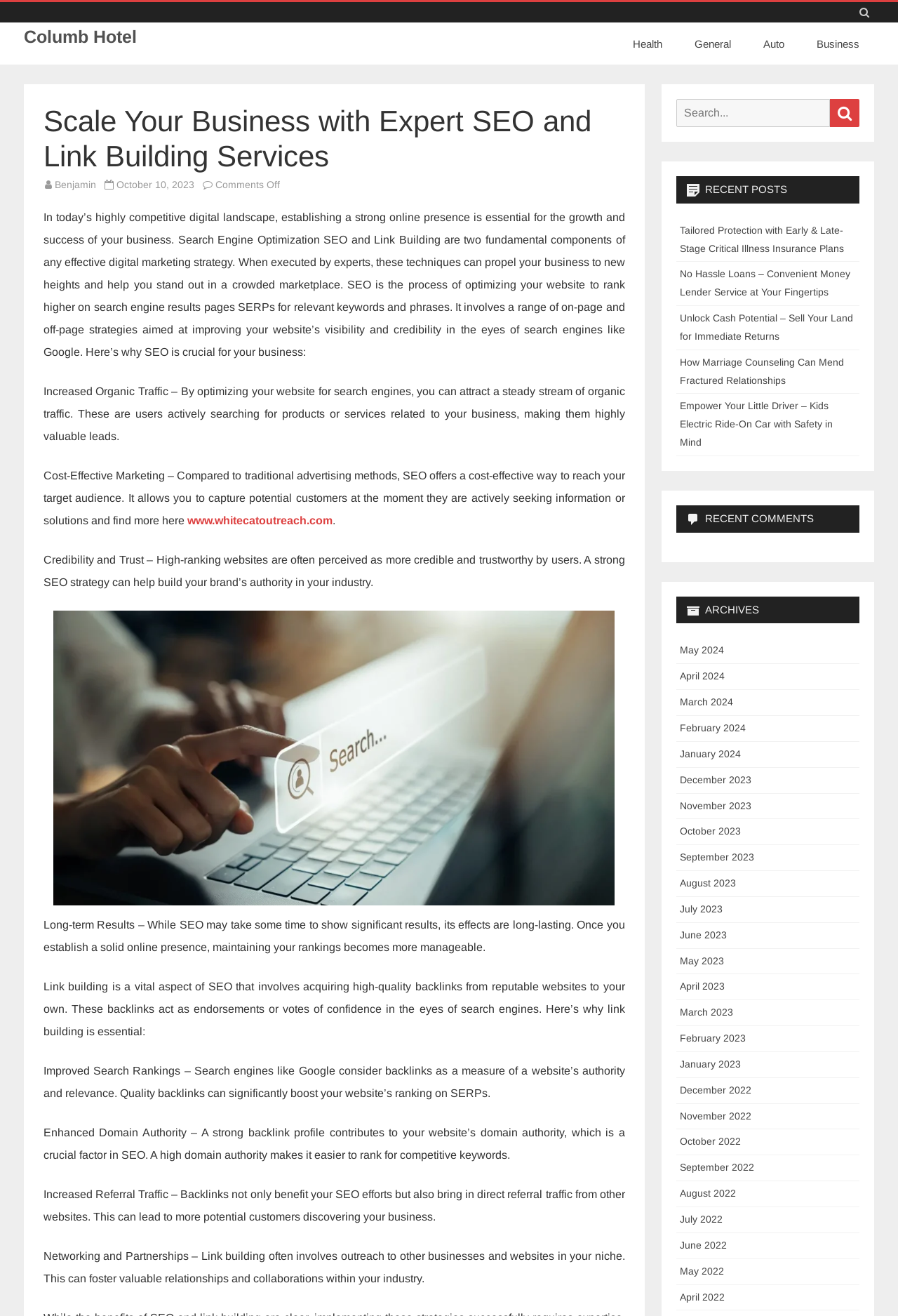Give a detailed account of the webpage's layout and content.

The webpage is about Columb Hotel, focusing on scaling business with expert SEO and link building services. At the top, there is a navigation menu with links to "Health", "General", "Auto", and "Business" categories. Below the navigation menu, there is a header section with a heading "Scale Your Business with Expert SEO and Link Building Services" and a link to "Benjamin". 

To the right of the header section, there is a search bar with a search button. Below the search bar, there are three sections: "Recent Posts", "Recent Comments", and "Archives". The "Recent Posts" section lists five links to recent articles, including "Tailored Protection with Early & Late-Stage Critical Illness Insurance Plans" and "Empower Your Little Driver – Kids Electric Ride-On Car with Safety in Mind". The "Recent Comments" section is empty, and the "Archives" section lists links to monthly archives from May 2024 to April 2022.

The main content of the webpage is an article about the importance of SEO and link building for businesses. The article is divided into sections, each discussing a benefit of SEO, such as increased organic traffic, cost-effective marketing, credibility, and trust. There is also a section about link building, explaining its importance for SEO and its benefits, including improved search rankings, enhanced domain authority, increased referral traffic, and networking opportunities. The article includes an image related to SEO and link building.